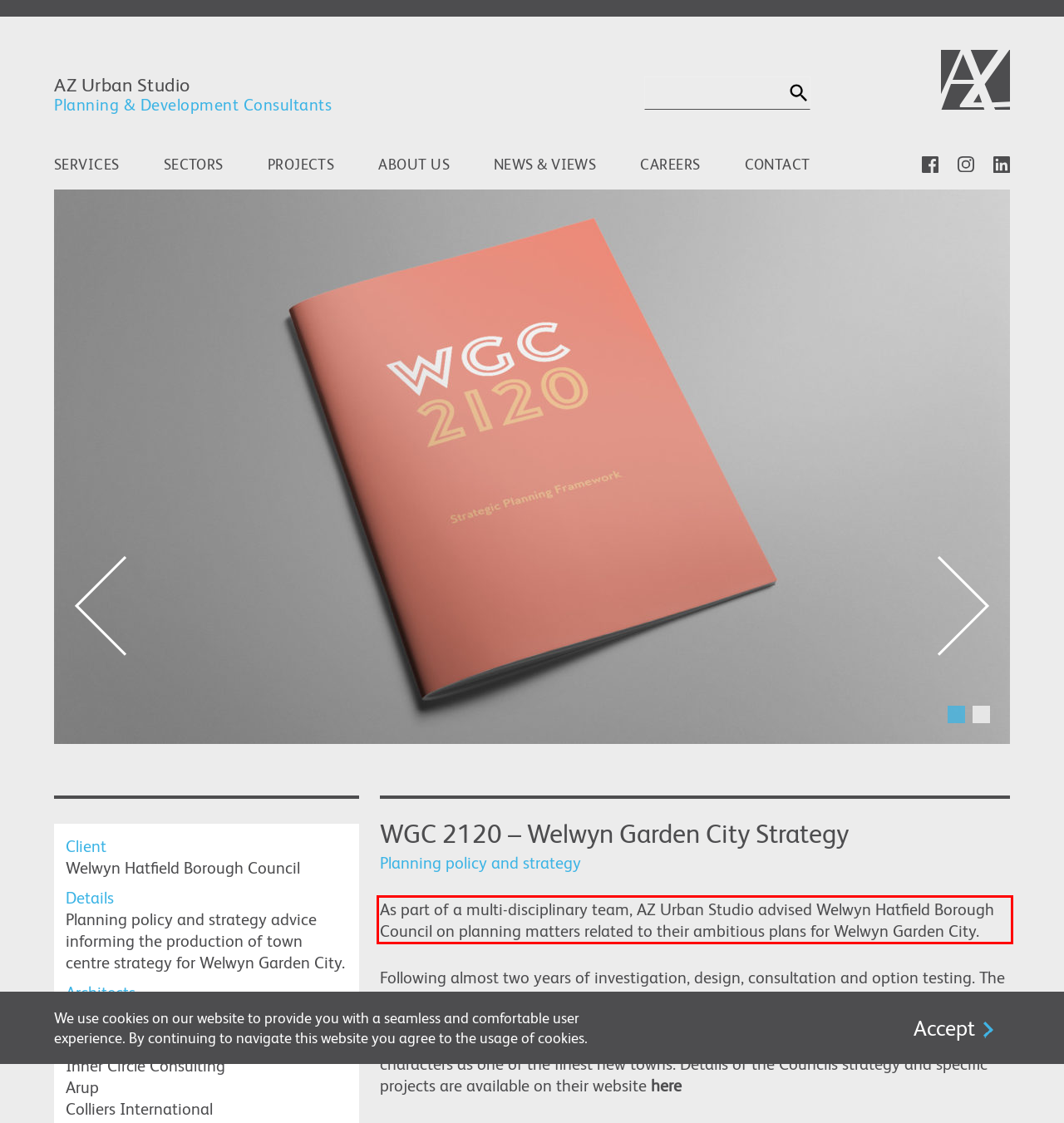Inspect the webpage screenshot that has a red bounding box and use OCR technology to read and display the text inside the red bounding box.

As part of a multi-disciplinary team, AZ Urban Studio advised Welwyn Hatfield Borough Council on planning matters related to their ambitious plans for Welwyn Garden City.